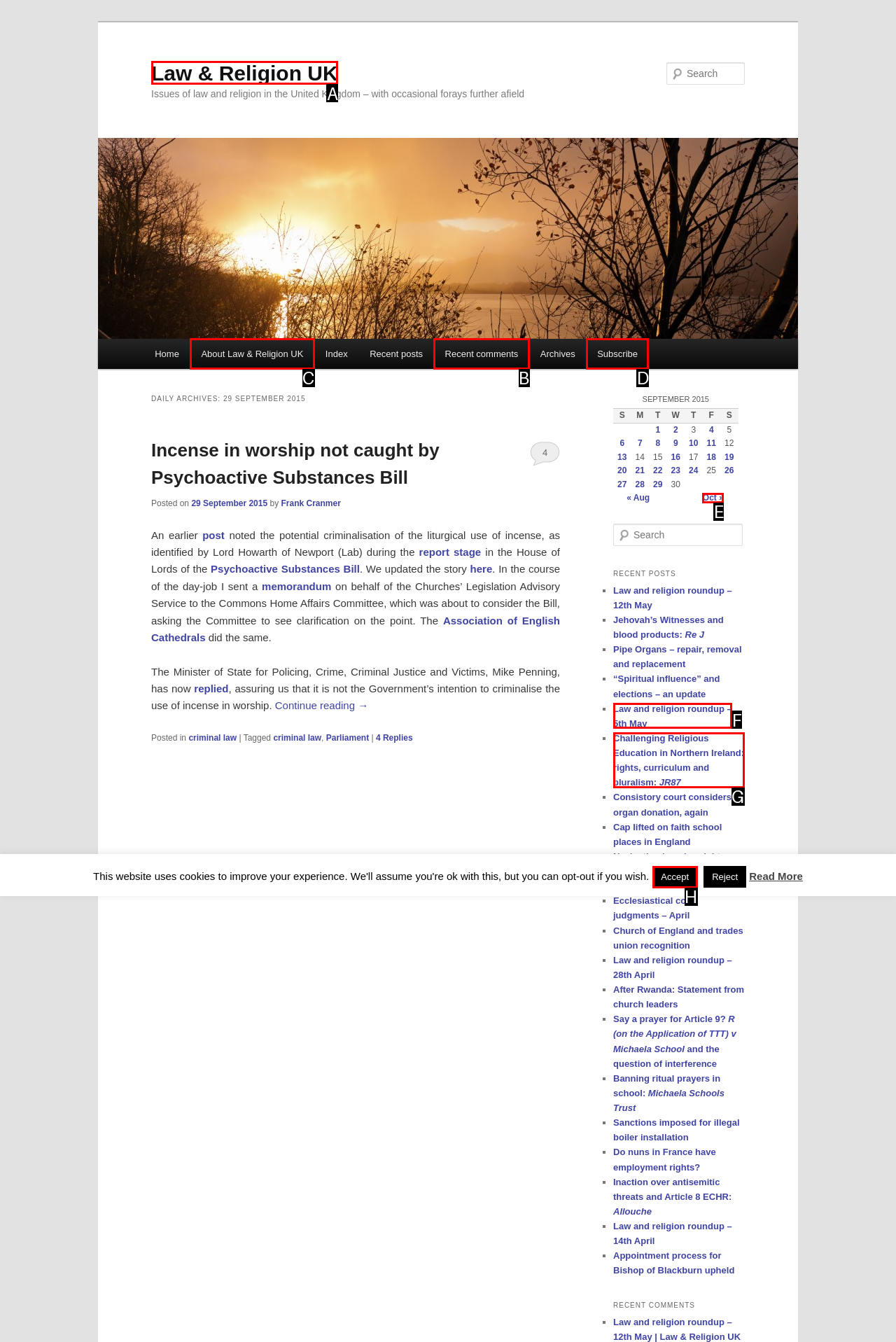Identify the HTML element to click to execute this task: Check the recent comments Respond with the letter corresponding to the proper option.

B